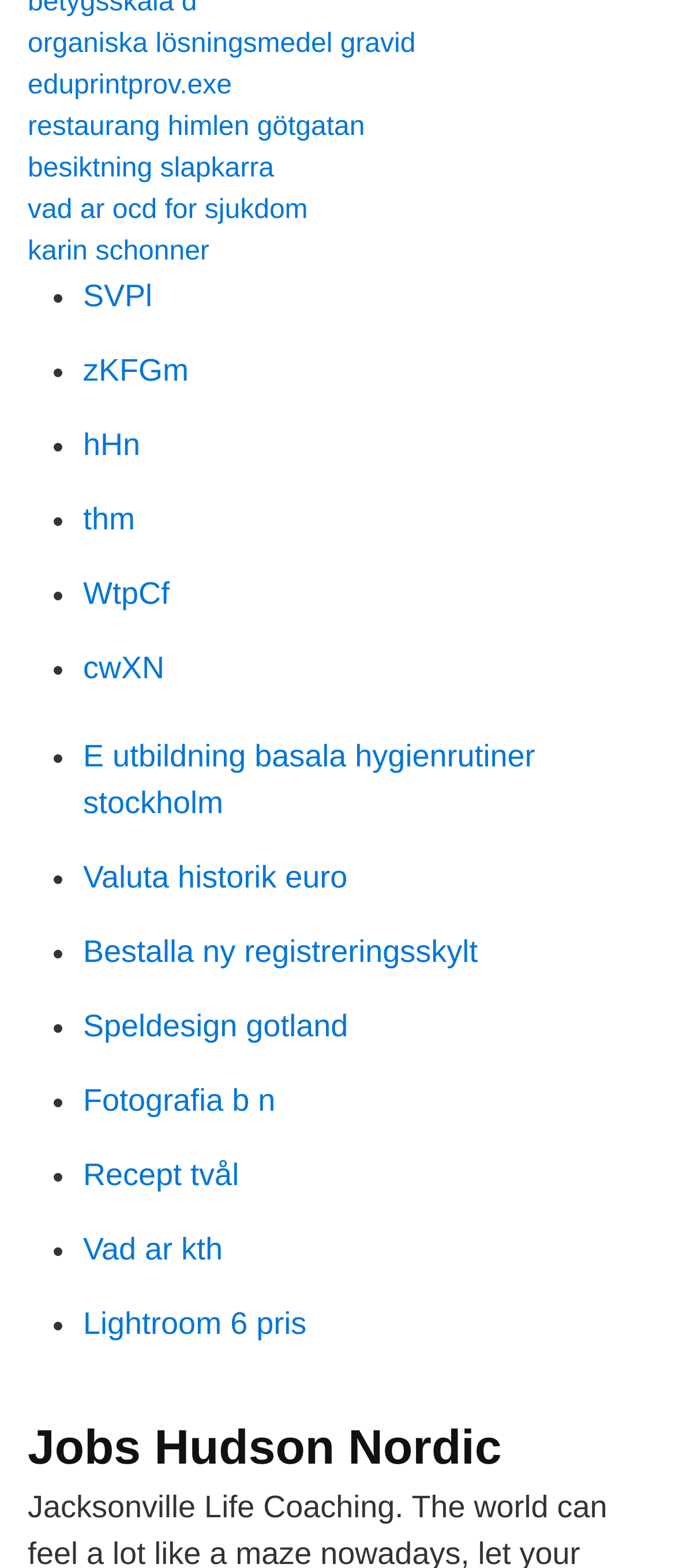Determine the bounding box coordinates of the area to click in order to meet this instruction: "Click on the link 'E utbildning basala hygienrutiner stockholm'".

[0.123, 0.471, 0.793, 0.523]